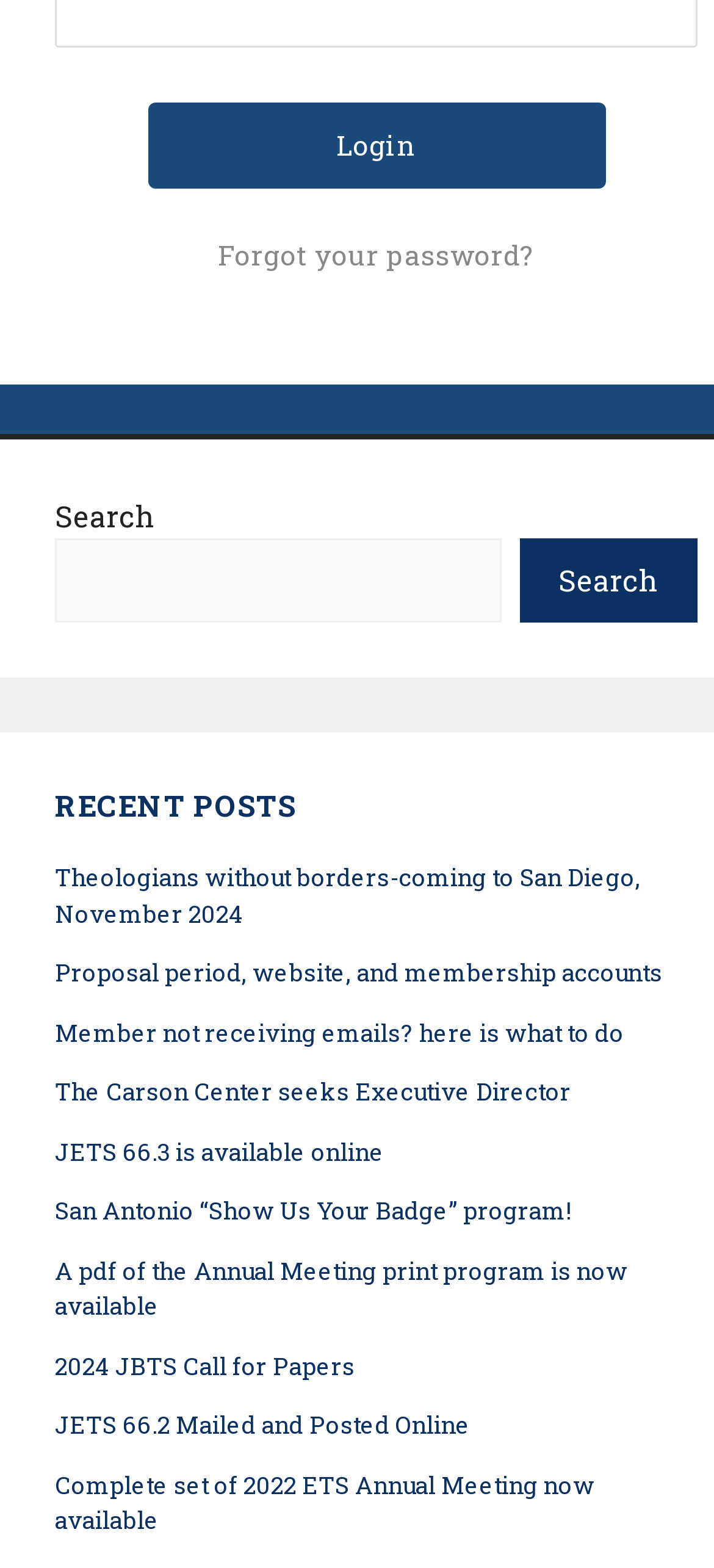Identify the bounding box coordinates of the region I need to click to complete this instruction: "Contact for Annual Meeting Inquiries".

[0.077, 0.13, 0.613, 0.155]